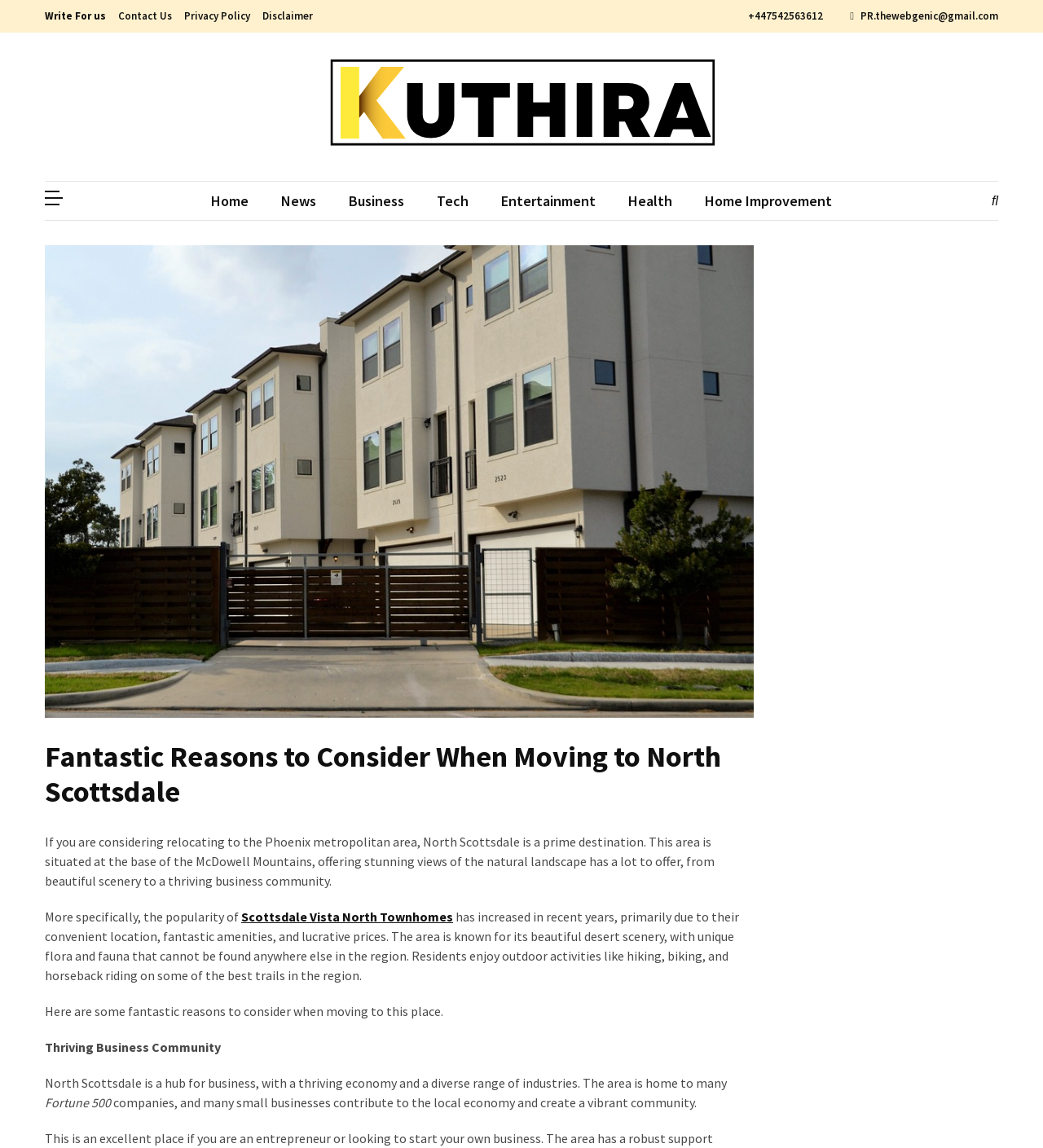Offer a meticulous description of the webpage's structure and content.

This webpage appears to be a blog or article about North Scottsdale, a prime destination for relocation in the Phoenix metropolitan area. At the top of the page, there is a navigation menu with links to various categories such as Home, News, Business, Tech, Entertainment, Health, and Home Improvement. Below the navigation menu, there is a section with popular tags, featuring links to various topics like 9k movies, Age, Bio, Child, and Family.

On the left side of the page, there is a sidebar with links to Write For Us, Contact Us, Privacy Policy, and Disclaimer. There is also a phone number and an email address listed. In the middle of the page, there is a logo of Kuthira, which is an image with a link to the website's homepage.

The main content of the page is an article about North Scottsdale, which is situated at the base of the McDowell Mountains, offering stunning views of the natural landscape. The article highlights the area's thriving business community, with a diverse range of industries, and mentions that it is home to many Fortune 500 companies. The article also mentions the popularity of Scottsdale Vista North Townhomes, which are known for their convenient location, fantastic amenities, and lucrative prices.

The article is divided into sections, with headings such as "Fantastic Reasons to Consider When Moving to North Scottsdale" and "Thriving Business Community". The text is accompanied by no images, but there are links to various topics and websites throughout the article. At the bottom of the page, there is a link to the homepage and a copyright symbol.